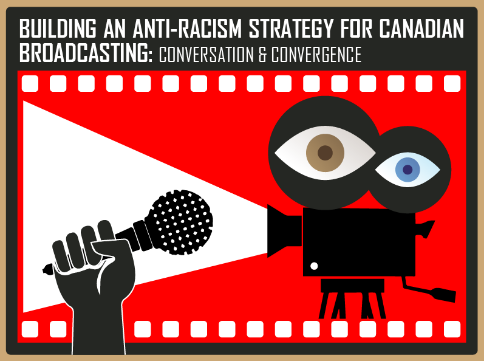Elaborate on the image by describing it in detail.

The image illustrates a dynamic visual representation of the initiative titled "Building an Anti-Racism Strategy for Canadian Broadcasting: Conversation & Convergence." It features a bold design with a hand holding a microphone, symbolizing the importance of voice and expression in discussions about race and media representation. Behind the microphone, a film camera with stylized eyes conveys the idea of scrutinizing and reassessing media practices through the lens of diversity and inclusivity. The backdrop employs vibrant red and black colors, reminiscent of a film strip, capturing the essence of broadcasting while highlighting critical conversations around racism in the media landscape. This artwork serves to emphasize the upcoming series of consultative events aimed at engaging with Racialized communities to address barriers in media access, representation, and employment.